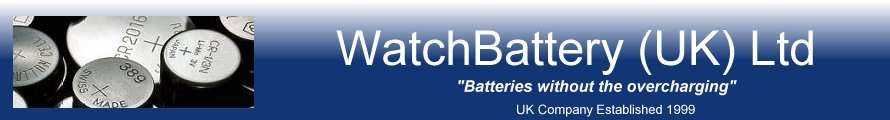In what year was WatchBattery (UK) Ltd established?
Answer the question with a detailed explanation, including all necessary information.

The caption explicitly states that WatchBattery (UK) Ltd was established in 1999, which is a key piece of information about the company's history.